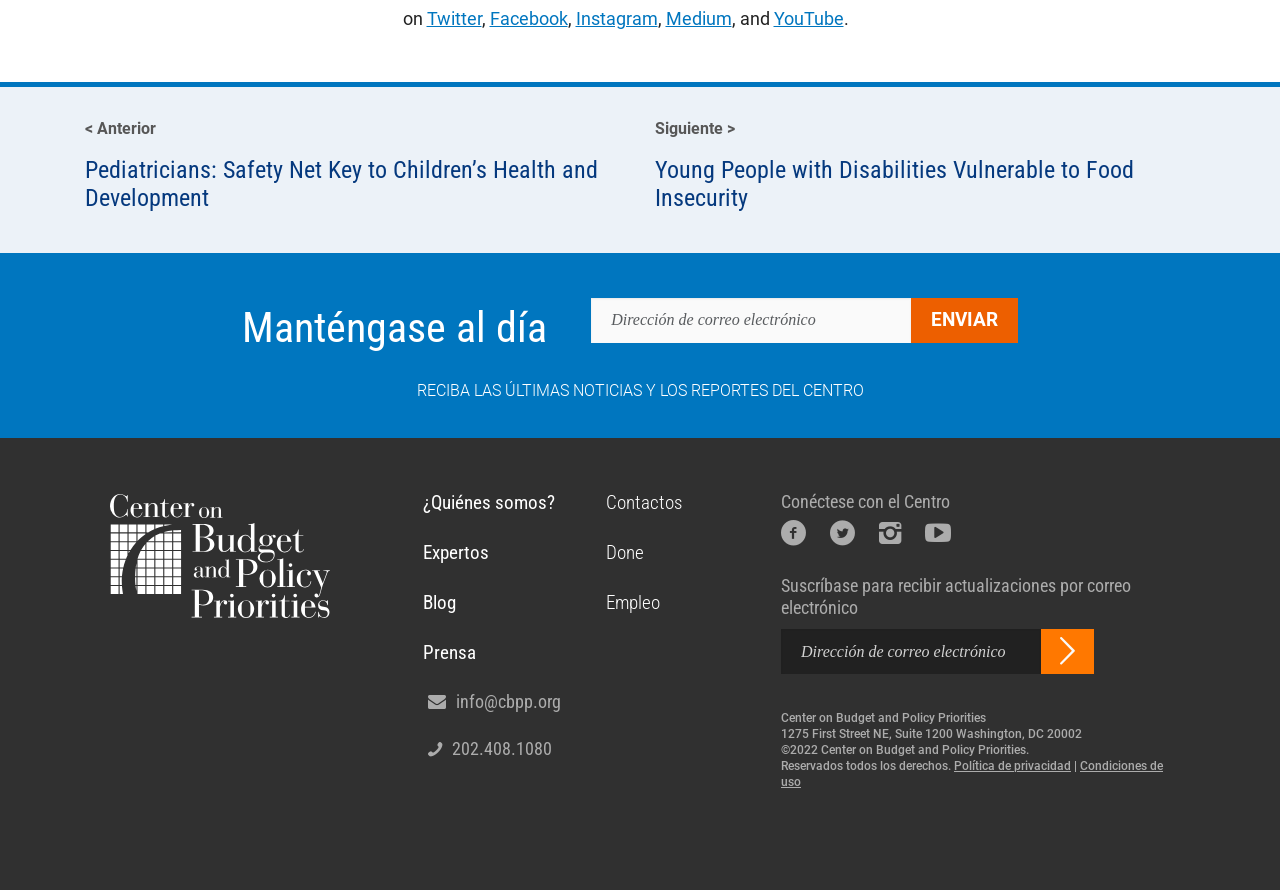What is the purpose of the textbox?
Using the image, respond with a single word or phrase.

To receive updates by email